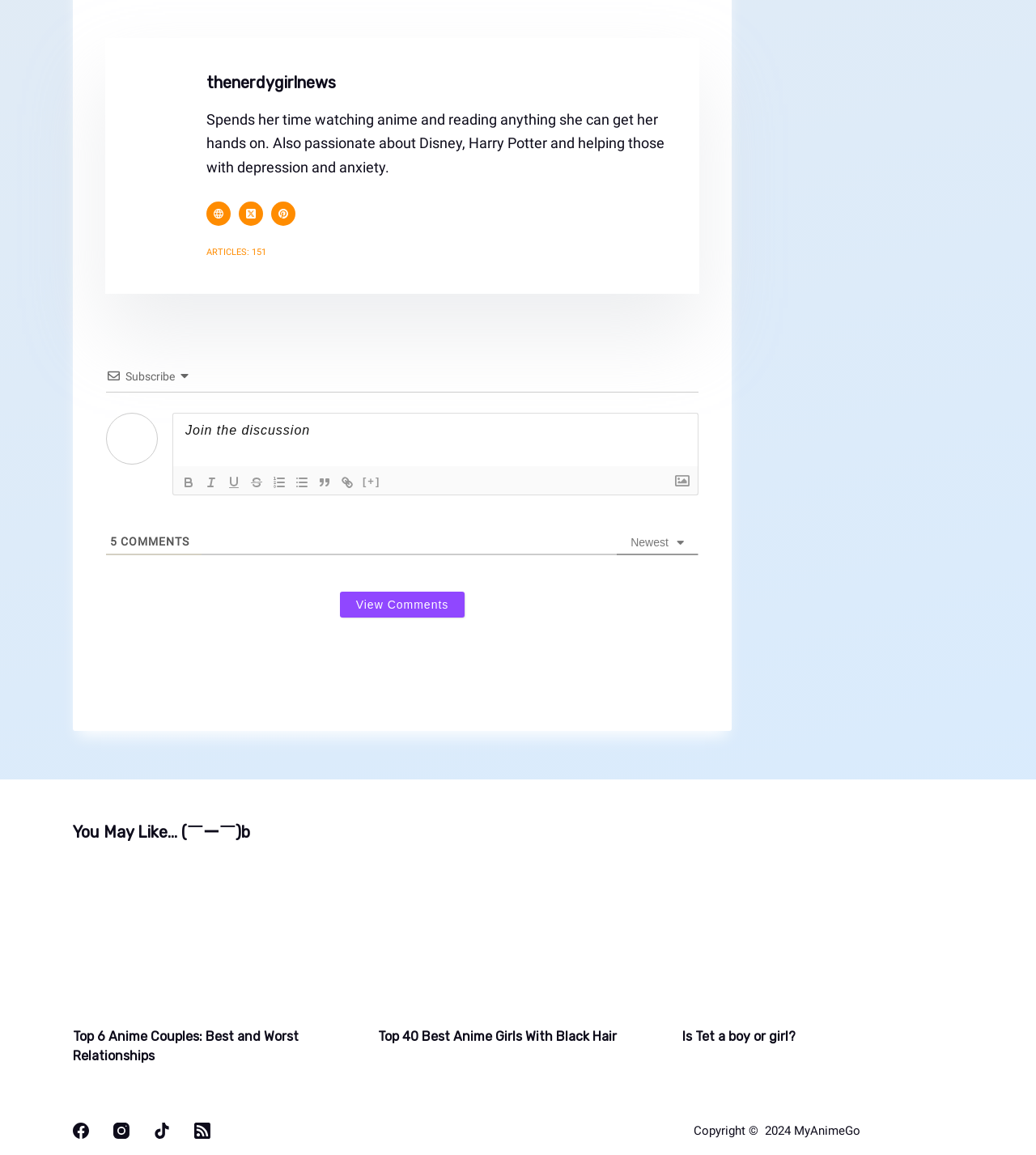Answer the question with a single word or phrase: 
What is the author's passion?

Disney, Harry Potter, and helping those with depression and anxiety